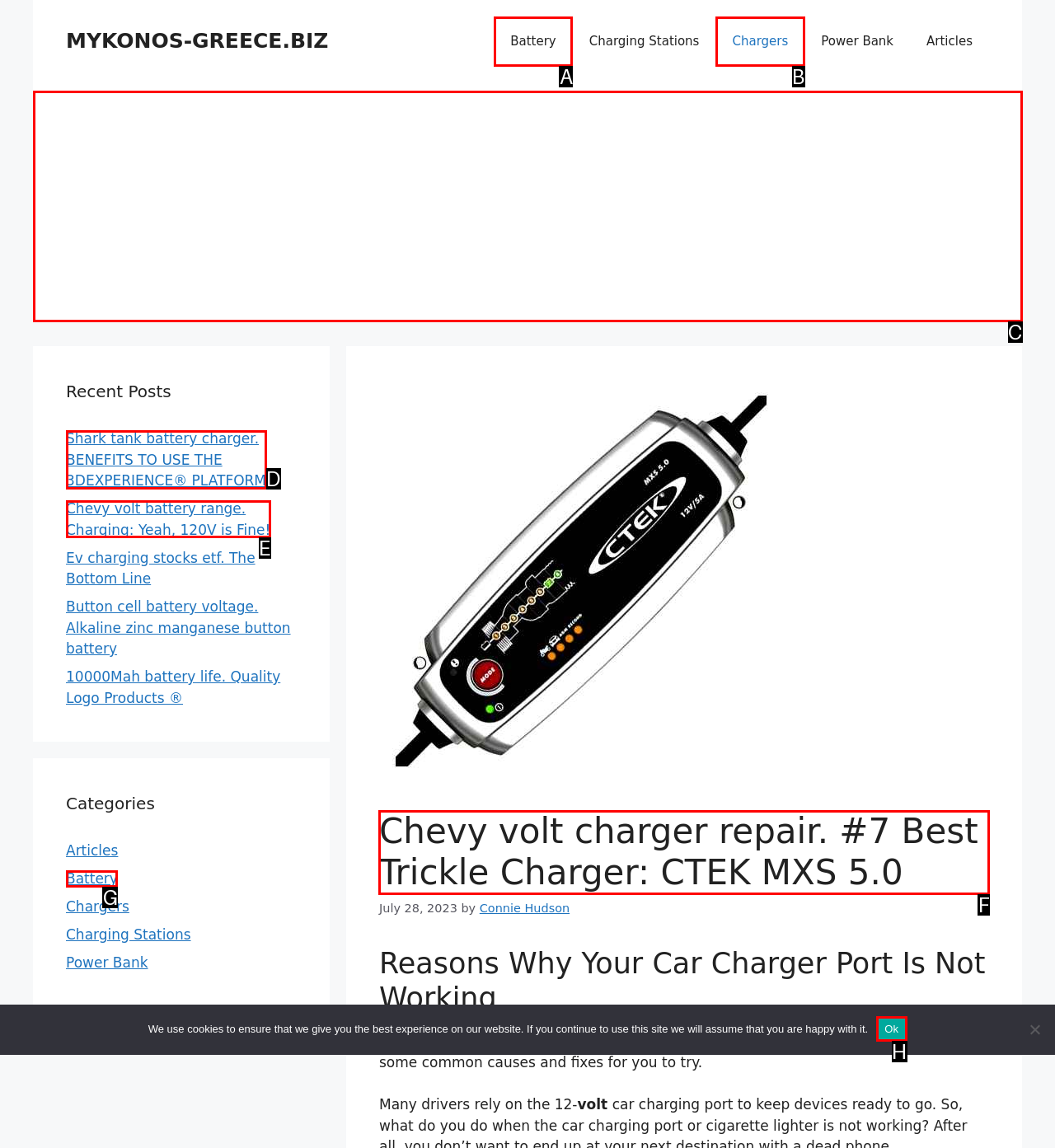Given the task: Read the article about 'Chevy volt charger repair', indicate which boxed UI element should be clicked. Provide your answer using the letter associated with the correct choice.

F